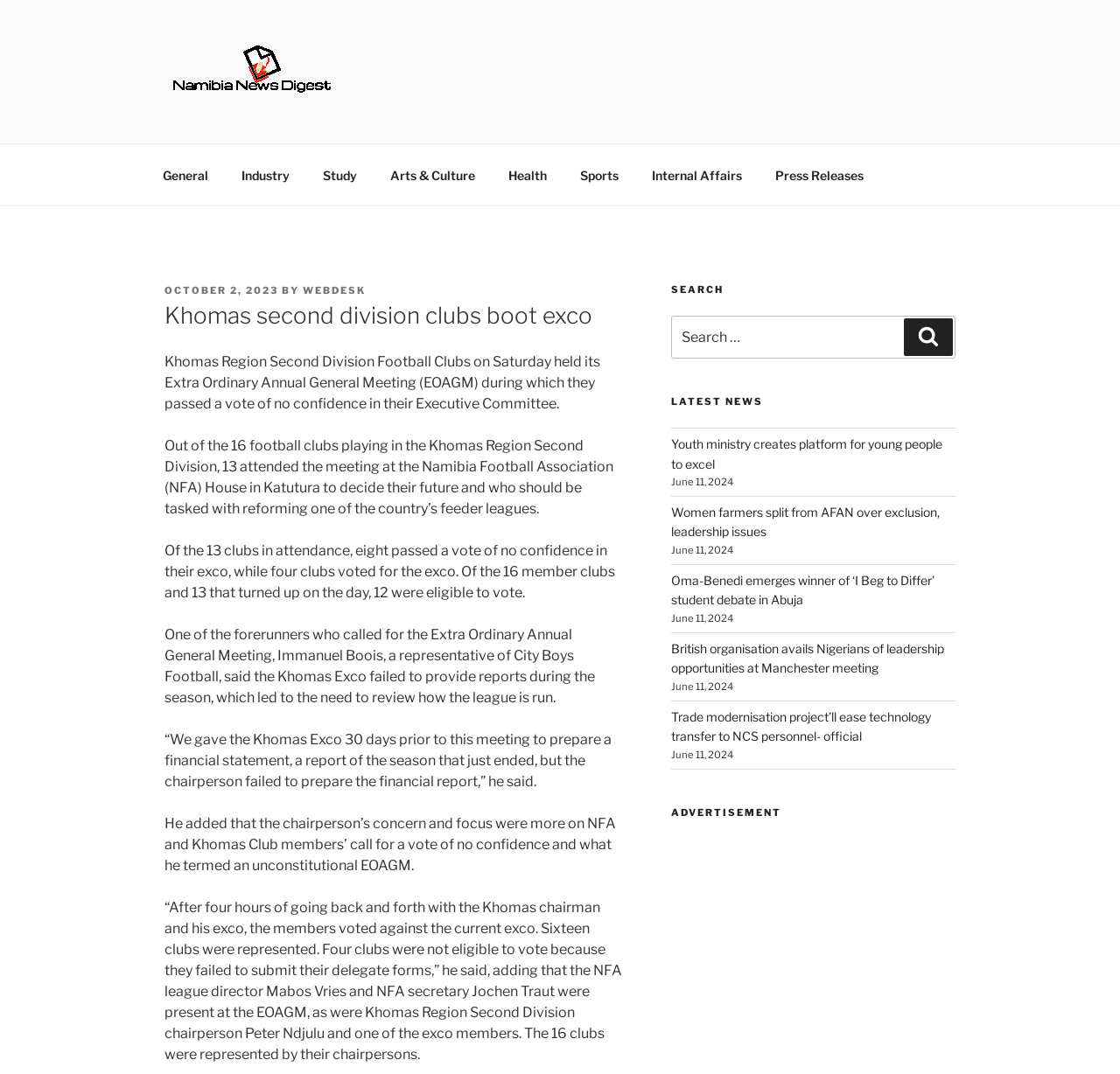Please determine the bounding box coordinates of the clickable area required to carry out the following instruction: "Search for news". The coordinates must be four float numbers between 0 and 1, represented as [left, top, right, bottom].

[0.599, 0.294, 0.853, 0.334]